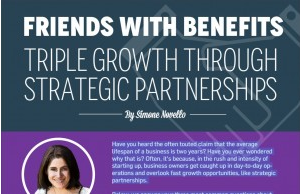What is the main concept explored in the infographic?
Look at the image and answer the question using a single word or phrase.

Strategic partnerships for business growth